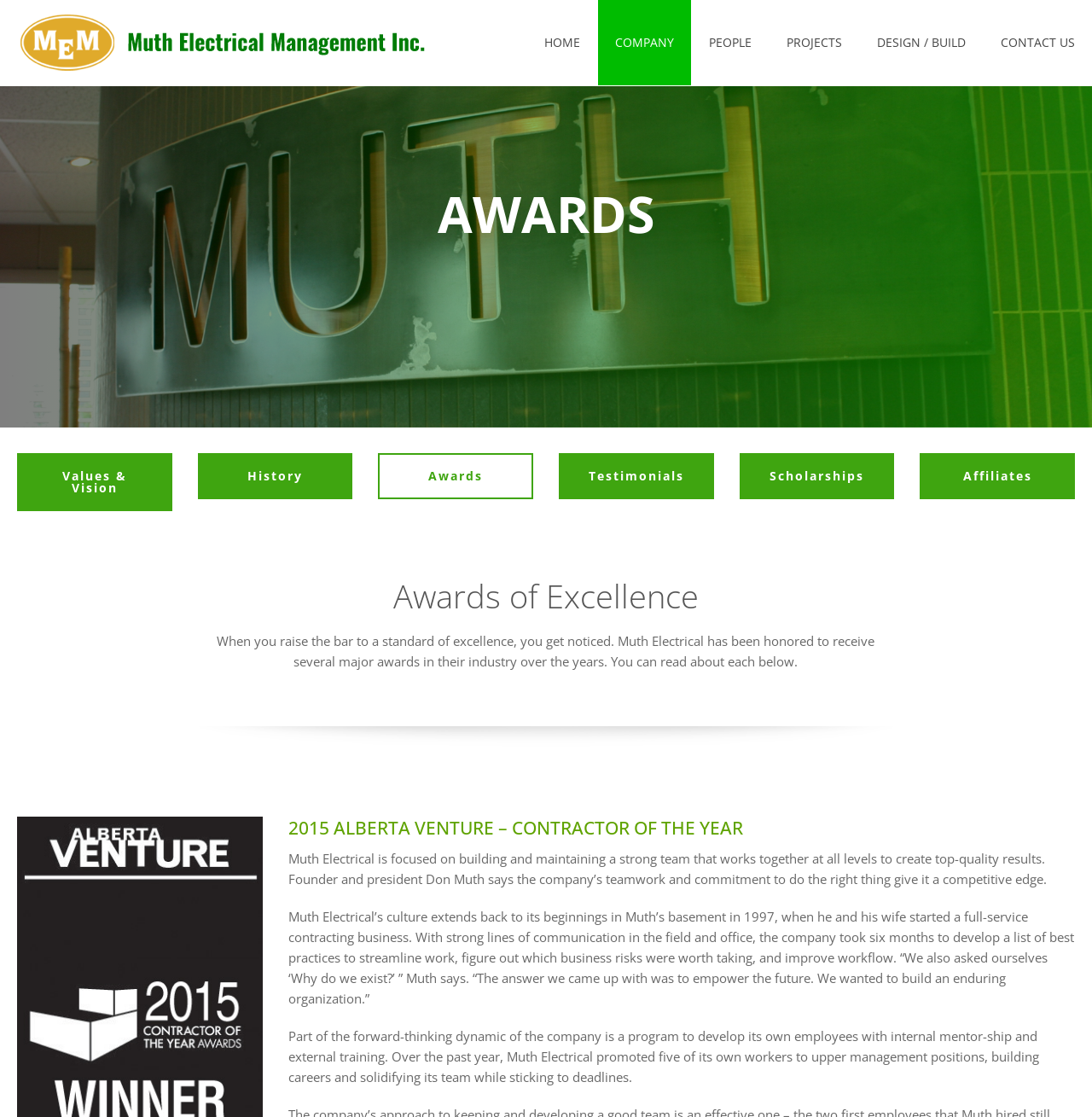Identify the bounding box coordinates of the clickable region necessary to fulfill the following instruction: "Click HOME". The bounding box coordinates should be four float numbers between 0 and 1, i.e., [left, top, right, bottom].

[0.483, 0.0, 0.547, 0.076]